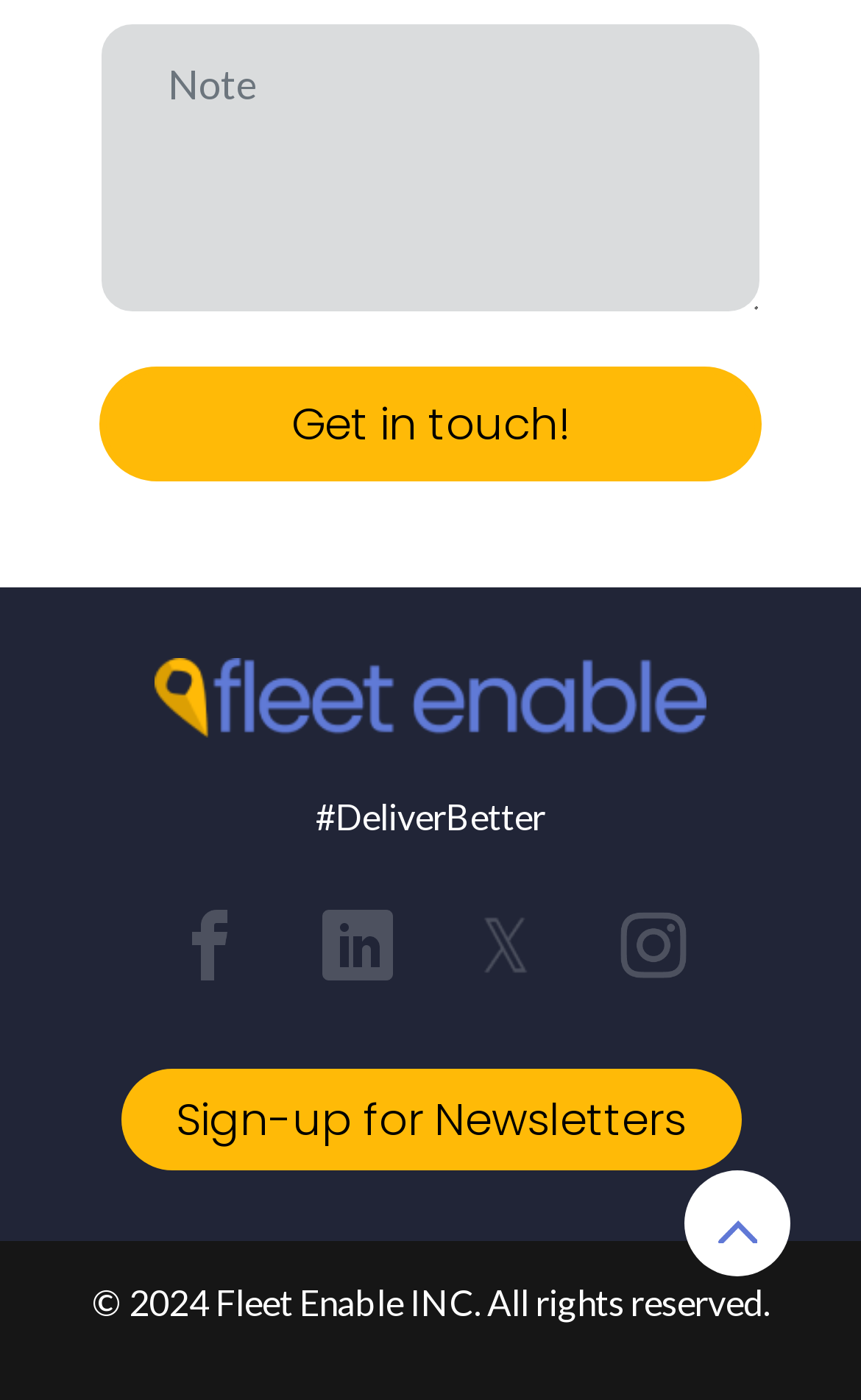Pinpoint the bounding box coordinates of the element that must be clicked to accomplish the following instruction: "Enter a note". The coordinates should be in the format of four float numbers between 0 and 1, i.e., [left, top, right, bottom].

[0.115, 0.015, 0.885, 0.224]